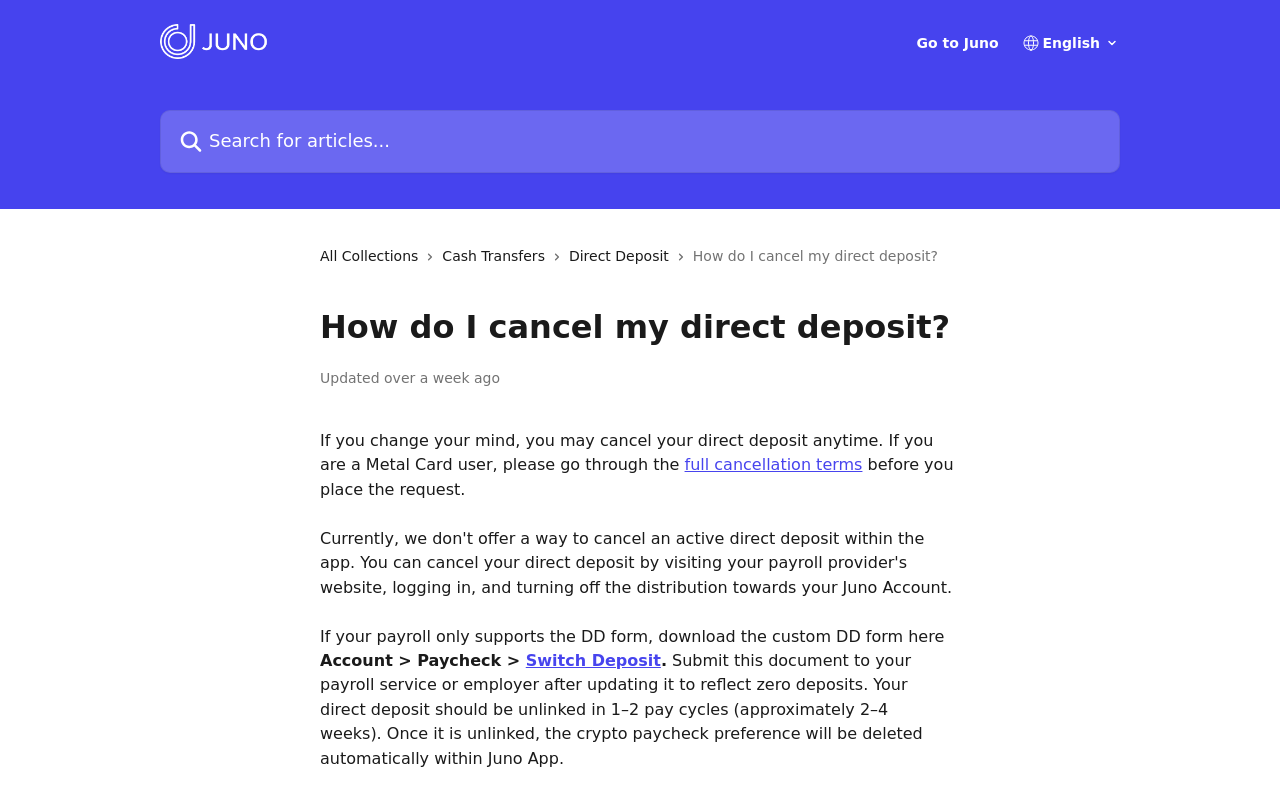Where can users find the option to switch deposit?
Answer with a single word or phrase, using the screenshot for reference.

Account > Paycheck > Switch Deposit